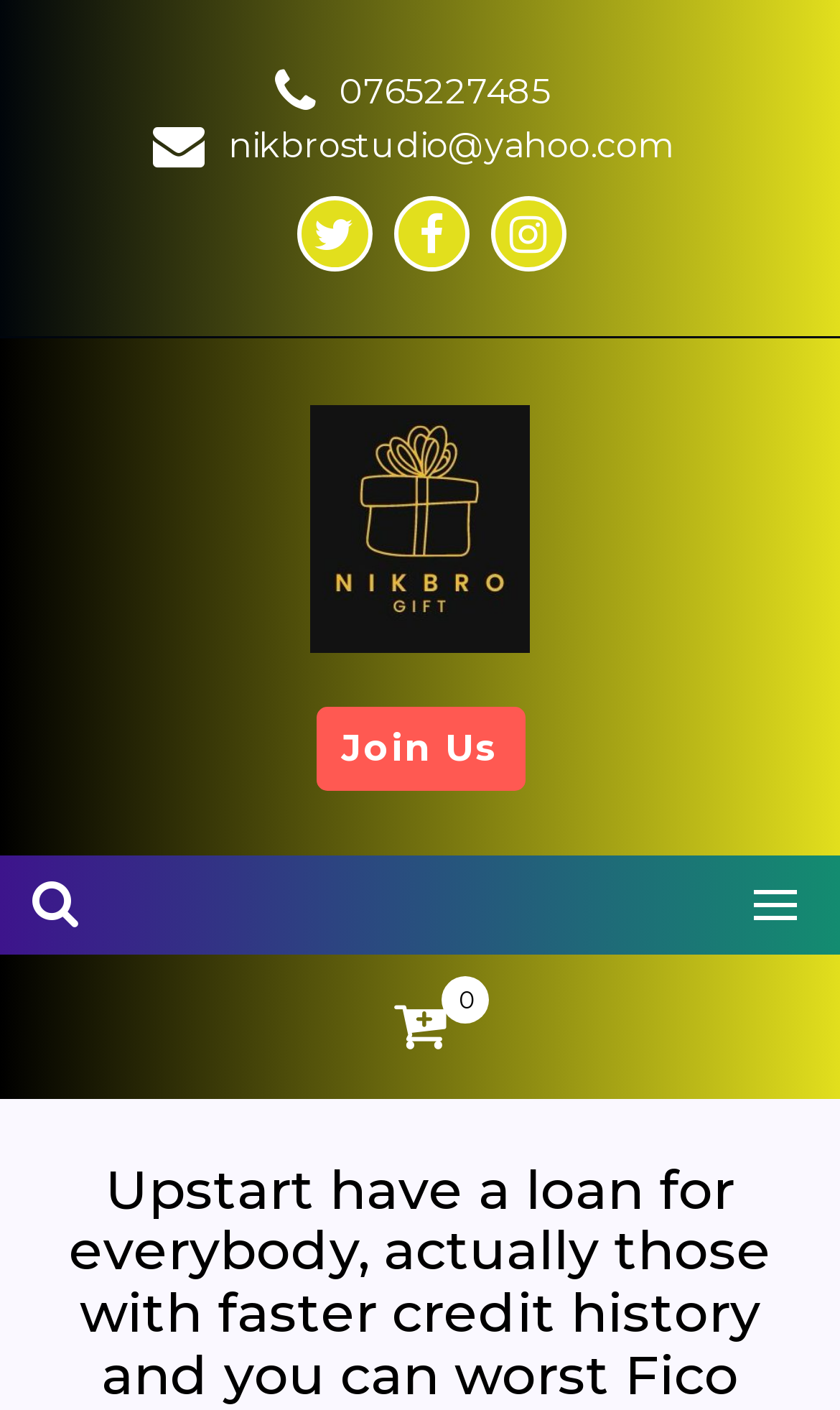Answer this question using a single word or a brief phrase:
What is the email address on the webpage?

nikbrostudio@yahoo.com